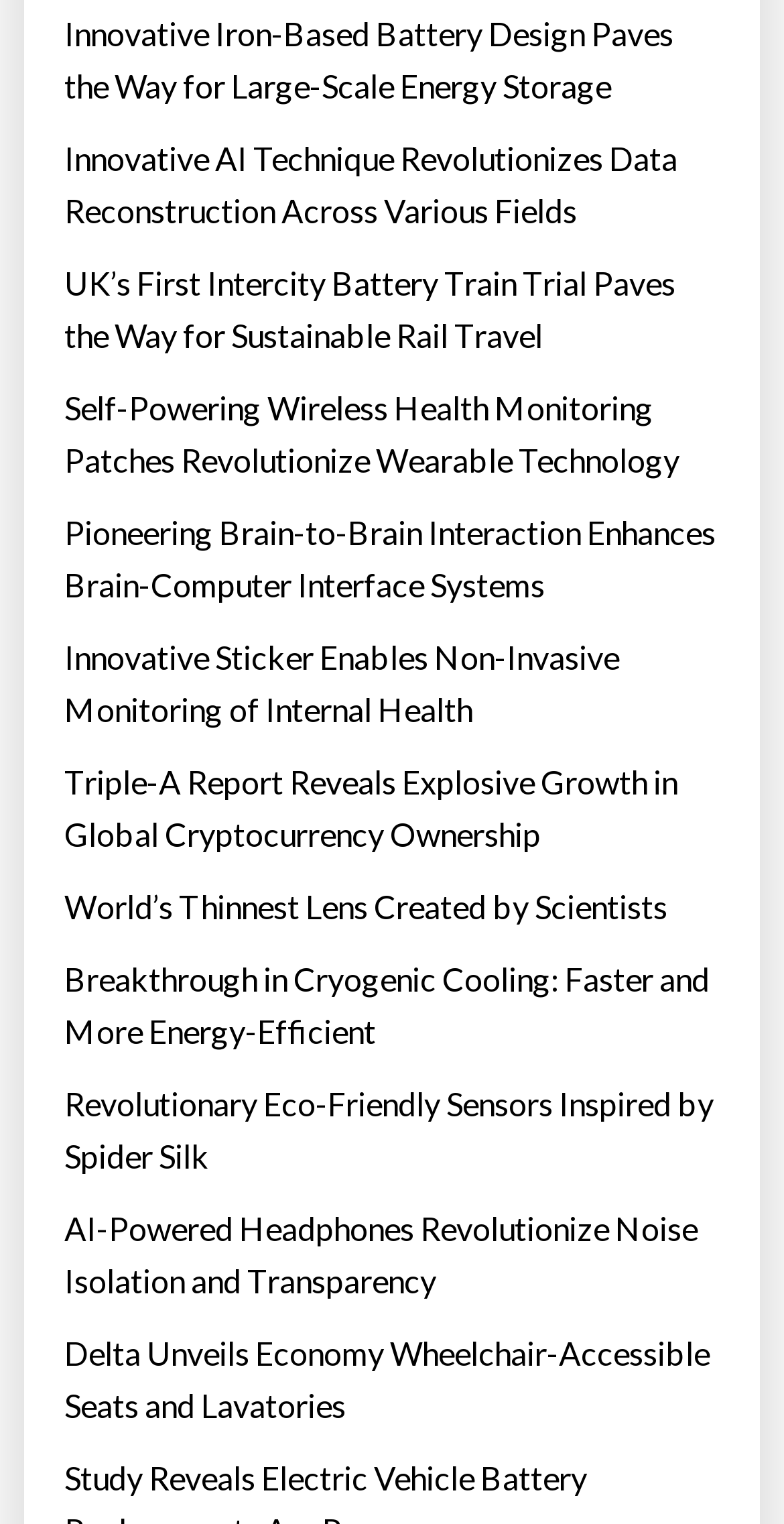What is the topic of the first link?
Answer the question with just one word or phrase using the image.

Innovative Iron-Based Battery Design